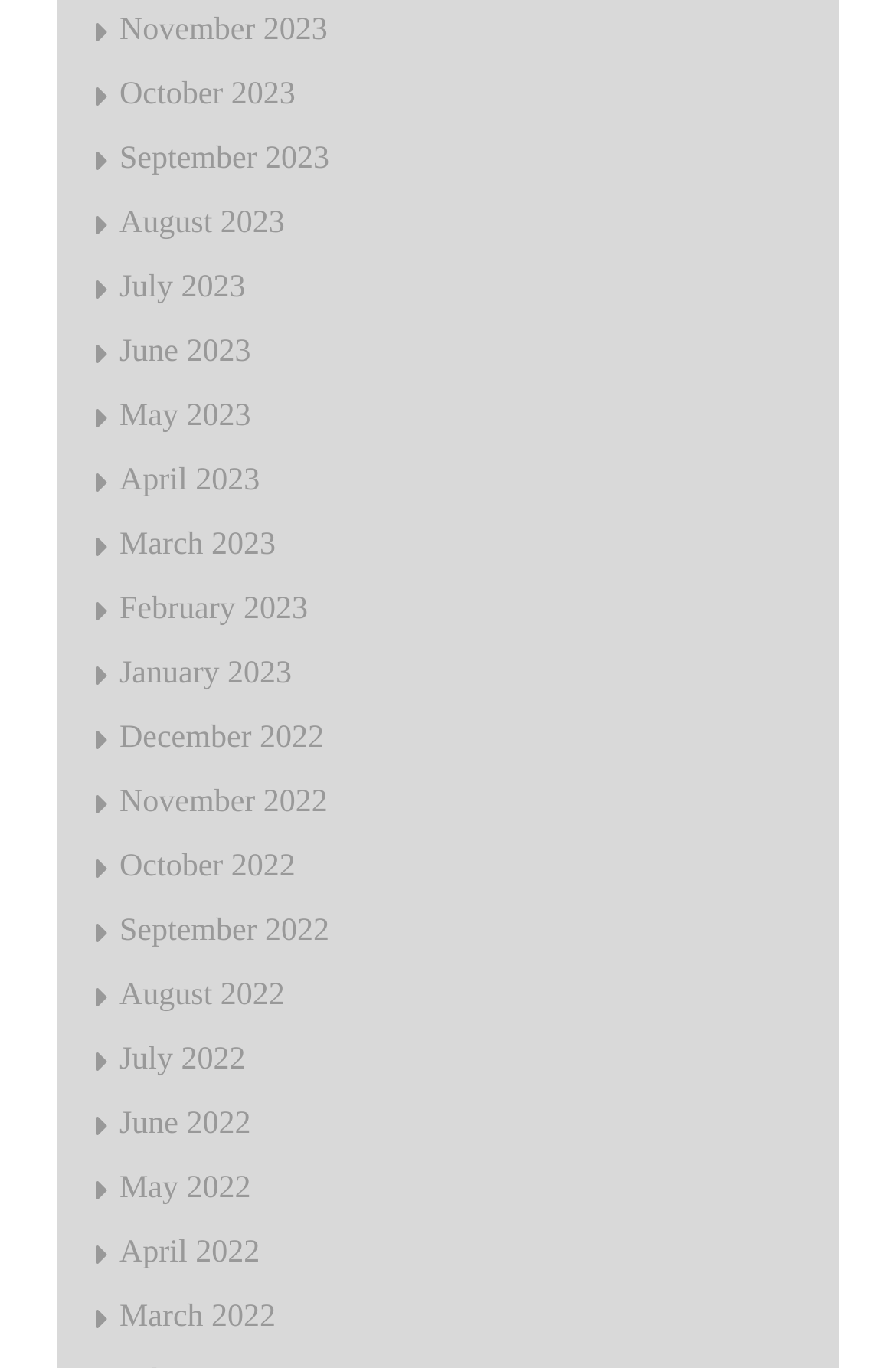Please determine the bounding box coordinates of the element to click in order to execute the following instruction: "check August 2022". The coordinates should be four float numbers between 0 and 1, specified as [left, top, right, bottom].

[0.133, 0.716, 0.318, 0.741]